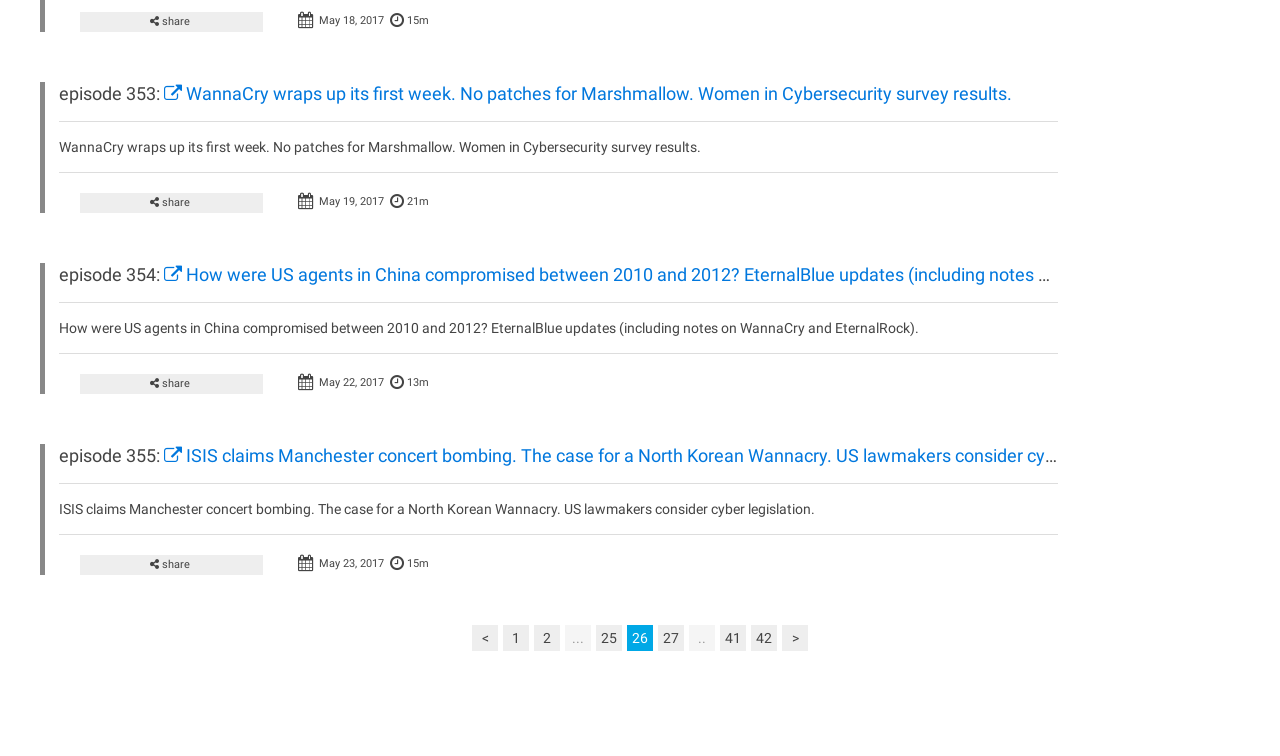Determine the bounding box coordinates for the area that should be clicked to carry out the following instruction: "go to next page".

[0.611, 0.827, 0.631, 0.861]